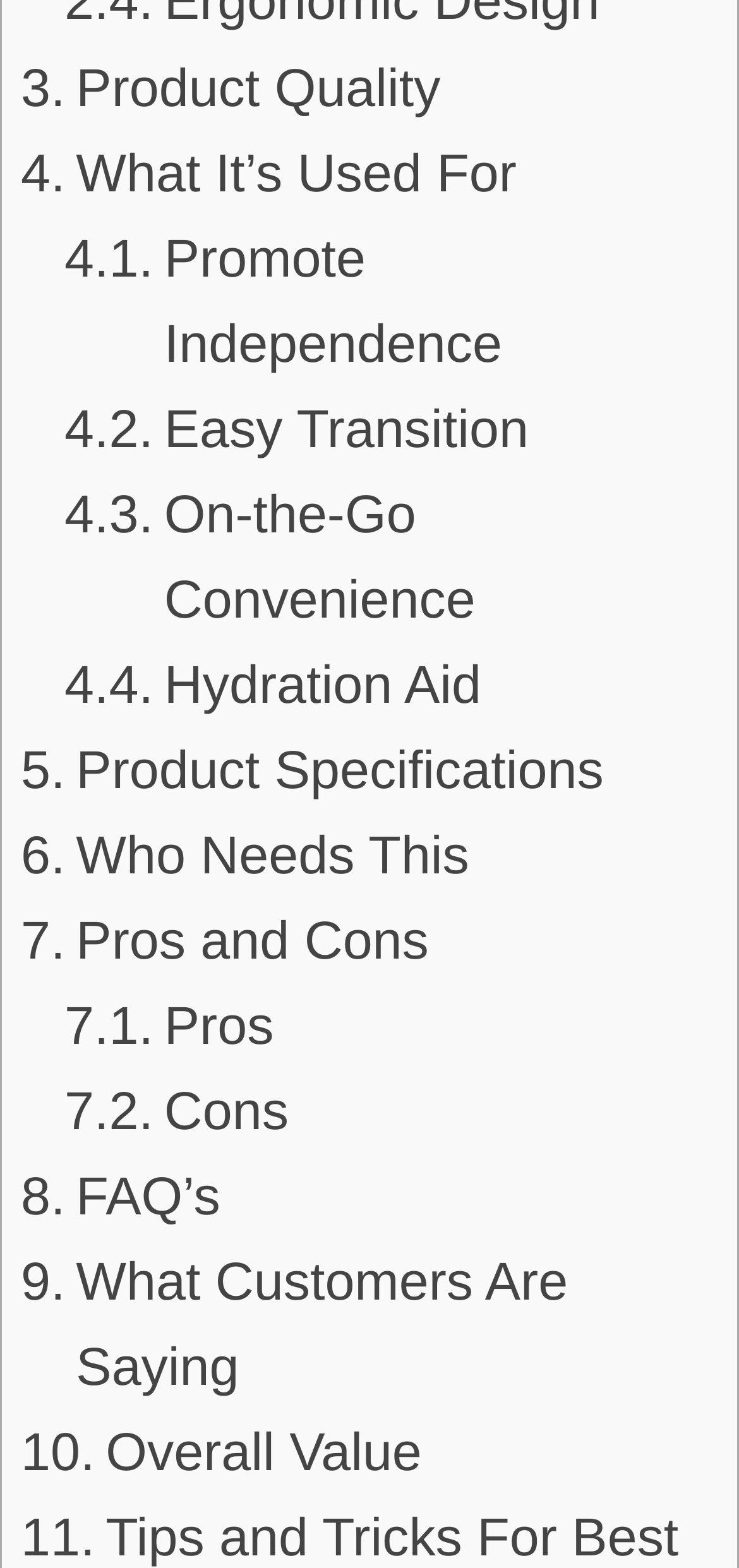Please answer the following question using a single word or phrase: 
How many sections are related to product benefits?

4